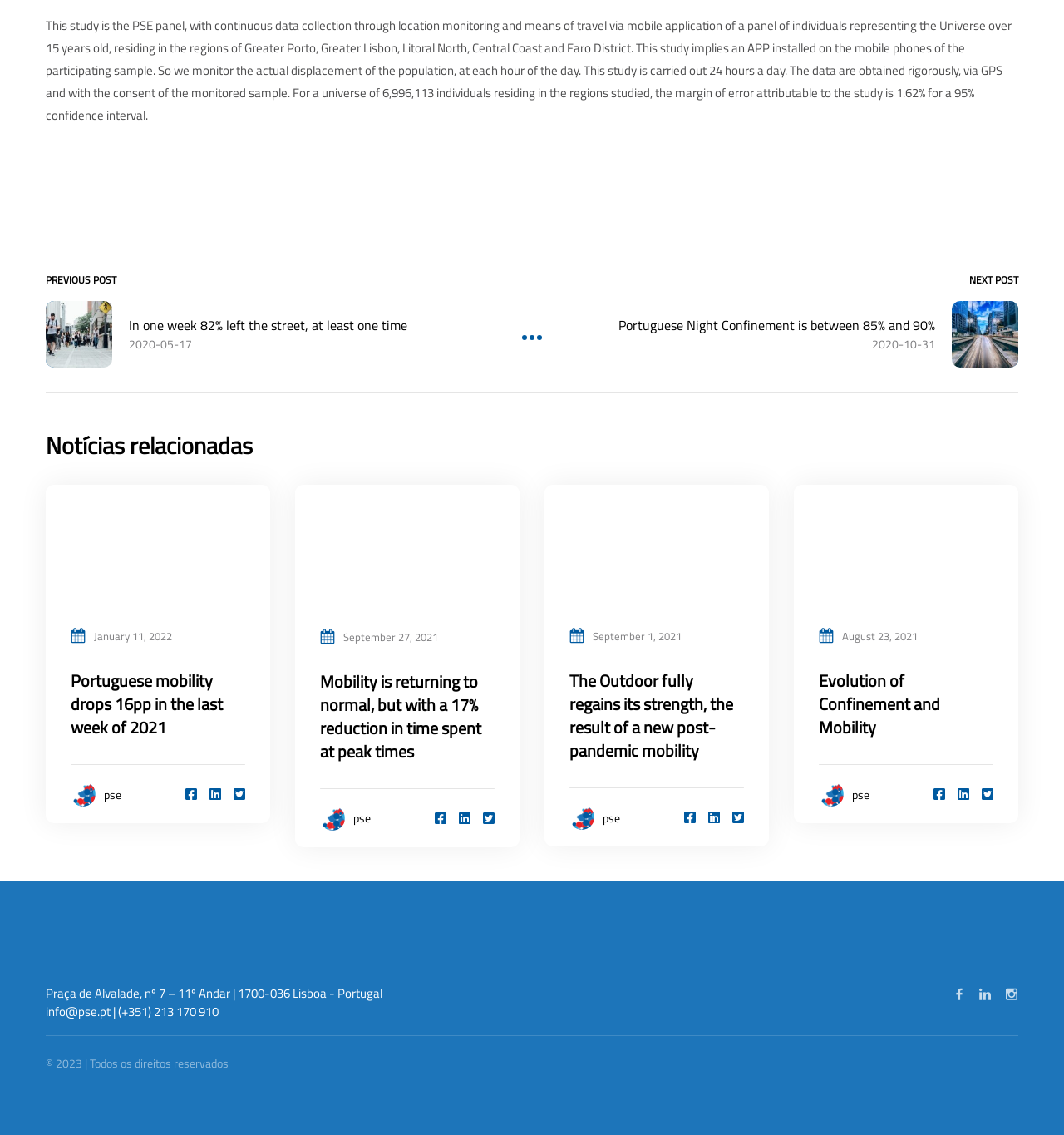What is the margin of error of the study?
Kindly offer a comprehensive and detailed response to the question.

The margin of error of the study is 1.62% for a 95% confidence interval, which is obtained from a universe of 6,996,113 individuals residing in the regions studied.